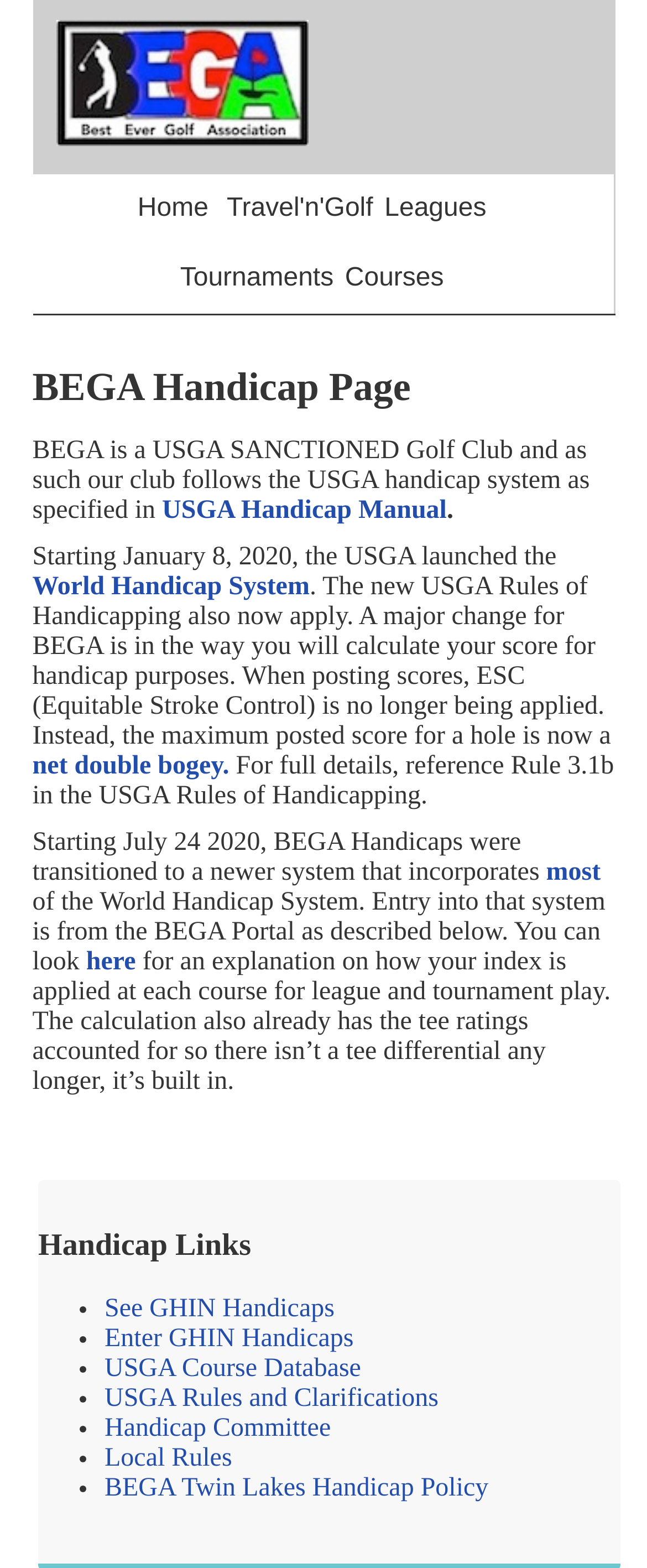Using the webpage screenshot and the element description See GHIN Handicaps, determine the bounding box coordinates. Specify the coordinates in the format (top-left x, top-left y, bottom-right x, bottom-right y) with values ranging from 0 to 1.

[0.162, 0.826, 0.517, 0.844]